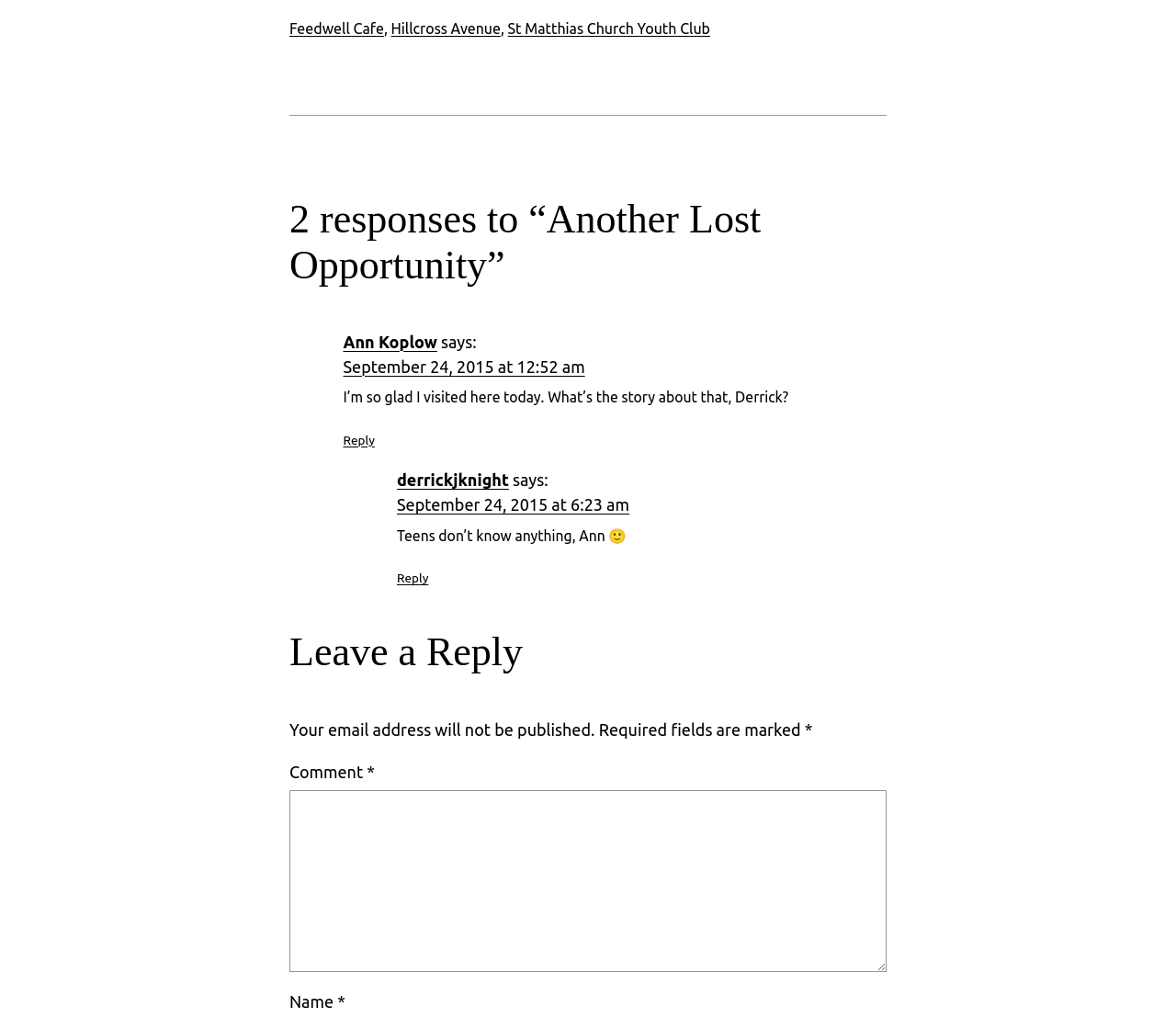Identify the bounding box coordinates of the section that should be clicked to achieve the task described: "Click on the link to Feedwell Cafe".

[0.246, 0.02, 0.326, 0.036]